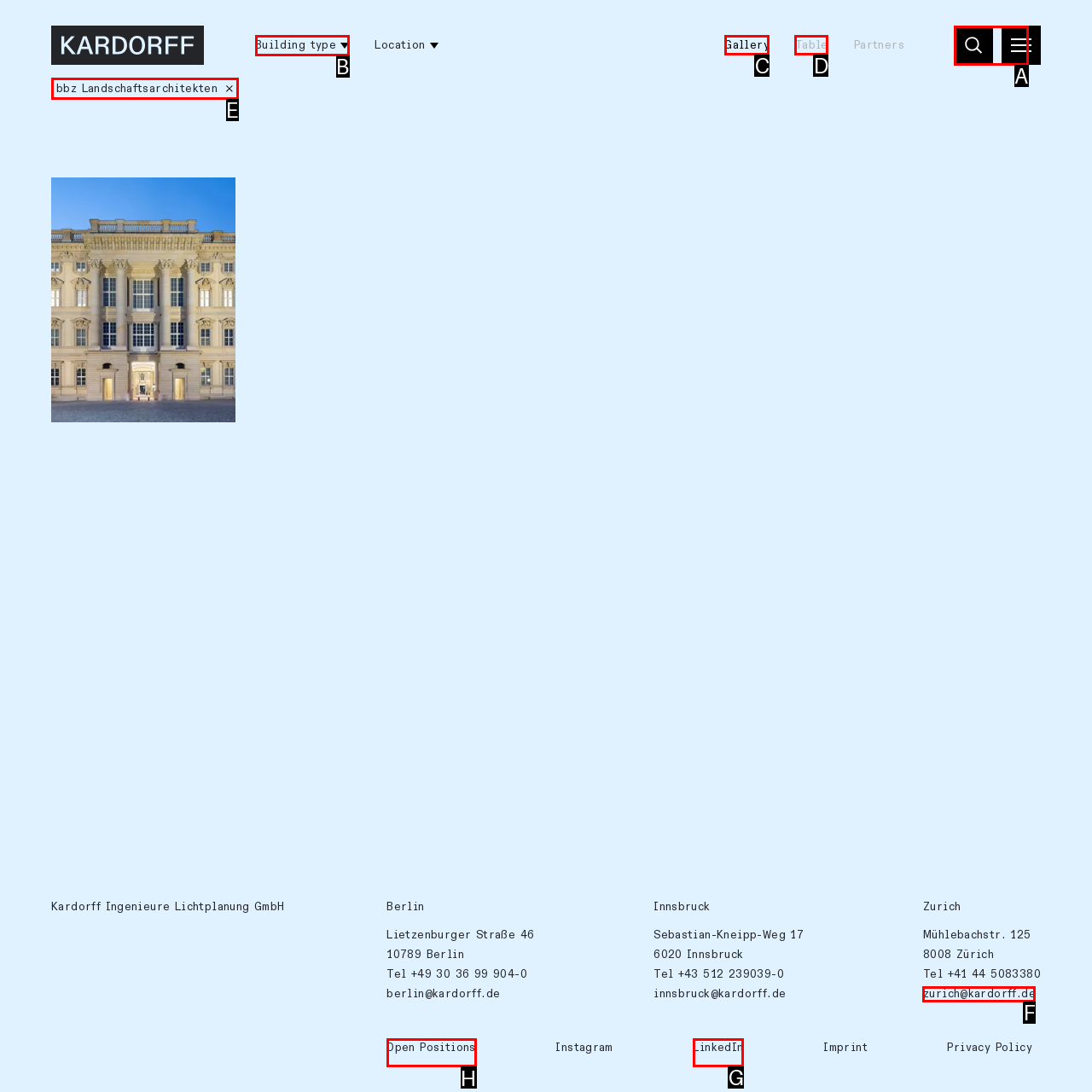Indicate the UI element to click to perform the task: View open positions. Reply with the letter corresponding to the chosen element.

H